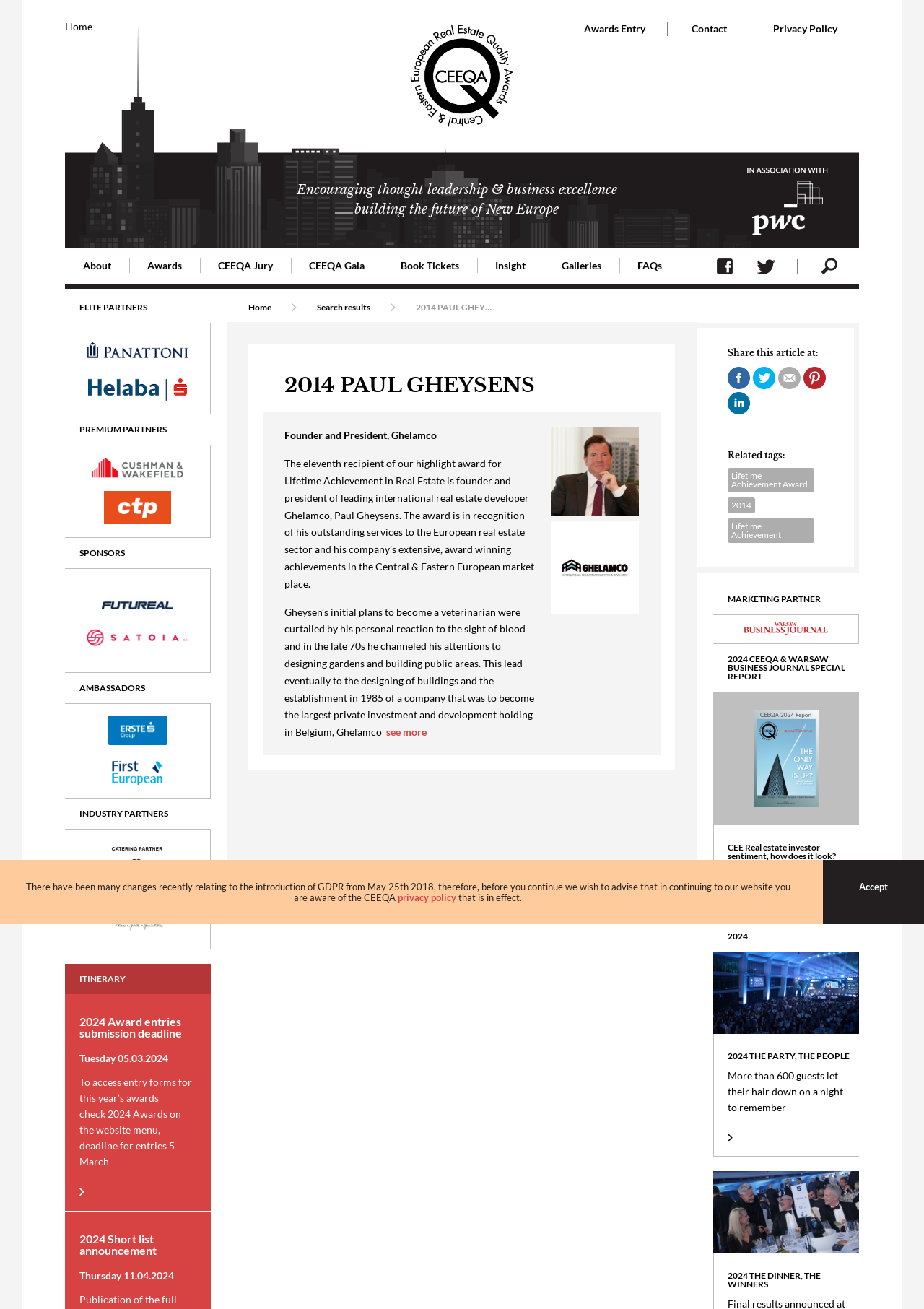Indicate the bounding box coordinates of the element that must be clicked to execute the instruction: "Read about 2024 WINNERS". The coordinates should be given as four float numbers between 0 and 1, i.e., [left, top, right, bottom].

[0.388, 0.235, 0.577, 0.256]